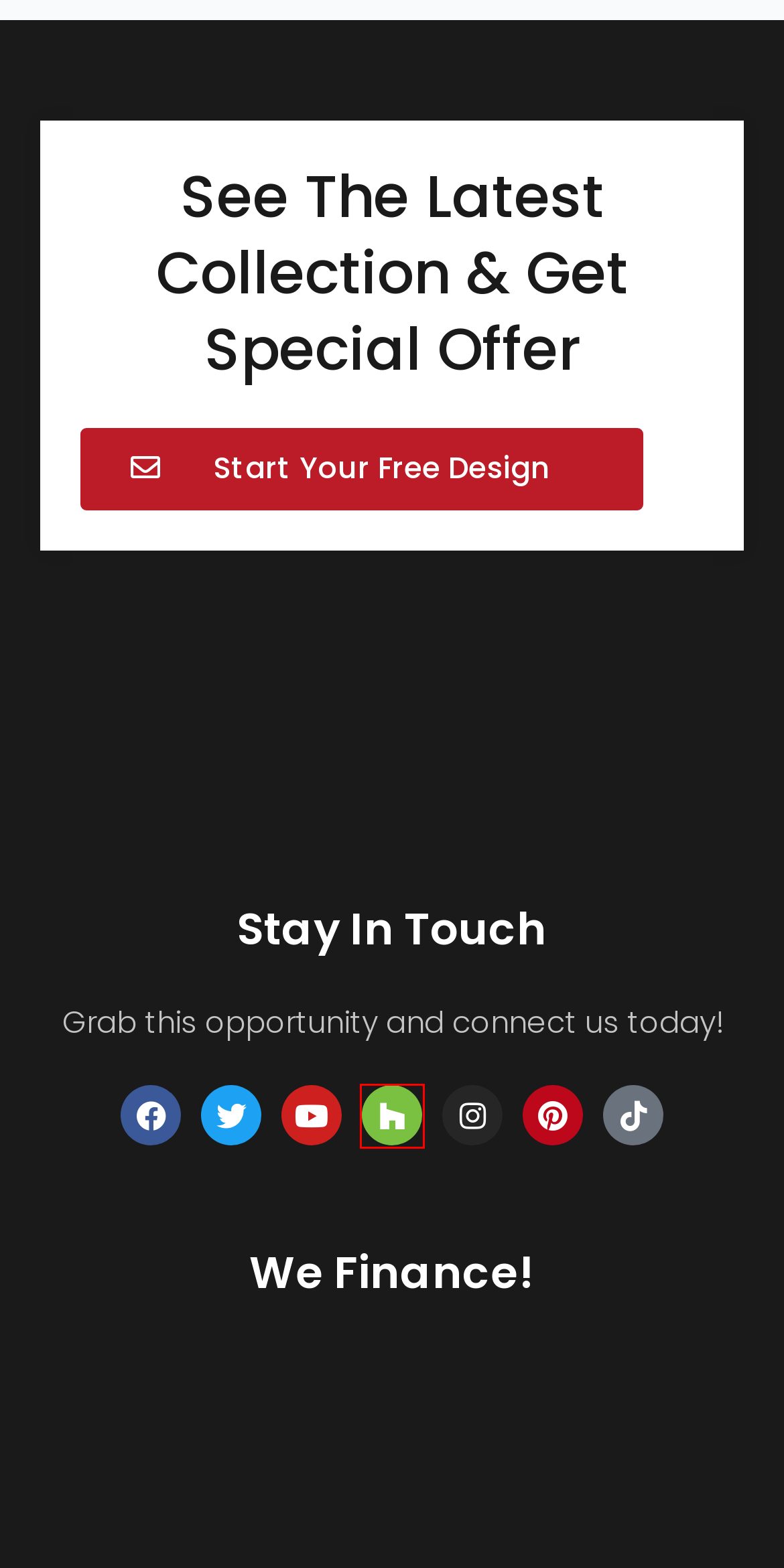Given a webpage screenshot with a red bounding box around a particular element, identify the best description of the new webpage that will appear after clicking on the element inside the red bounding box. Here are the candidates:
A. ONESTOP KITCHEN BATH - Project Photos & Reviews - Waldorf, MD US | Houzz
B. Bathroom Remodeling in Fredericksburg, VA Promo | OneStop Kitchen & Bath
C. 19 DIY Construction Mistakes and How to Avoid Them
D. Kitchen and Bathroom Remodeling VA, DC and MD | Onestop Kitchen and Bath Renovations
E. Contact Us | Onestop Kitchen and Bath Showrooms
F. June 4, 2021 - OneStop Kitchen and Bath
G. Cost of Kitchen Remodeling in Waldorf MD
H. 11 Warning Signs Your Kitchen Needs Remodeling | Storage, Layout & Appliance Upgrades

A